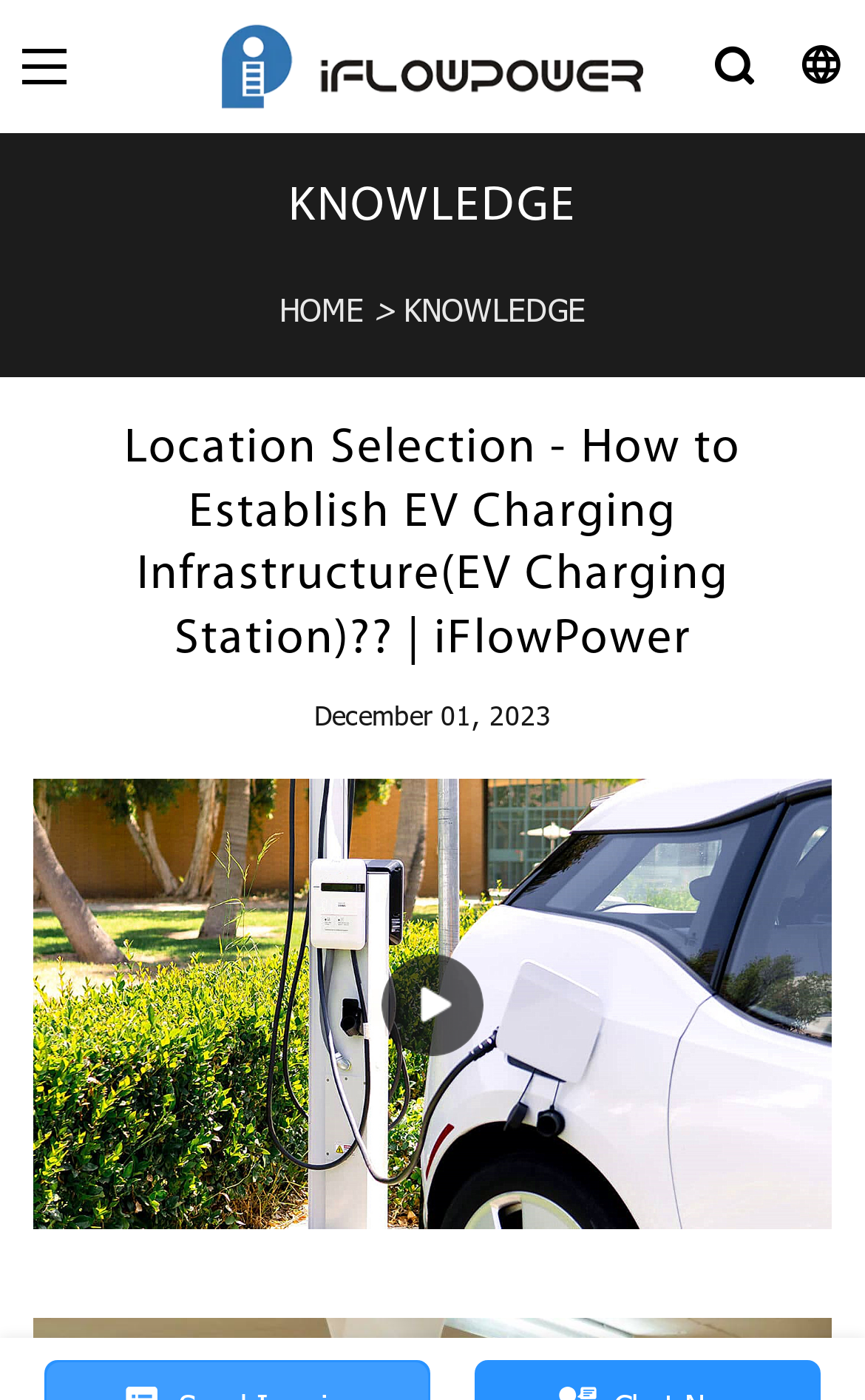Please determine the heading text of this webpage.

Location Selection - How to Establish EV Charging Infrastructure(EV Charging Station)?? | iFlowPower